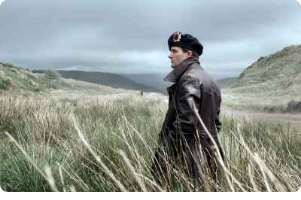Describe the image in great detail, covering all key points.

The image features a solitary figure standing in a vast, windswept landscape, characterized by tall grasses gently swaying in the breeze. The individual is dressed in a dark brown leather jacket, exuding a sense of ruggedness and determination. A distinctive black beret with a red emblem perched on their head adds a touch of military flair, suggesting a connection to themes of conflict or resilience. 

In the background, rolling hills and a moody sky contribute to an atmosphere of introspection and tension, perhaps reflecting the inner turmoil of a character caught in the throes of struggle. This visual evokes the historical context of the film "The Wind That Shakes the Barley," set in 1919 during the height of the Irish nationalist struggle against British oppression. The setting serves as a powerful reminder of the tumultuous events that shaped the lives and destinies of individuals involved in the fight for freedom and identity.